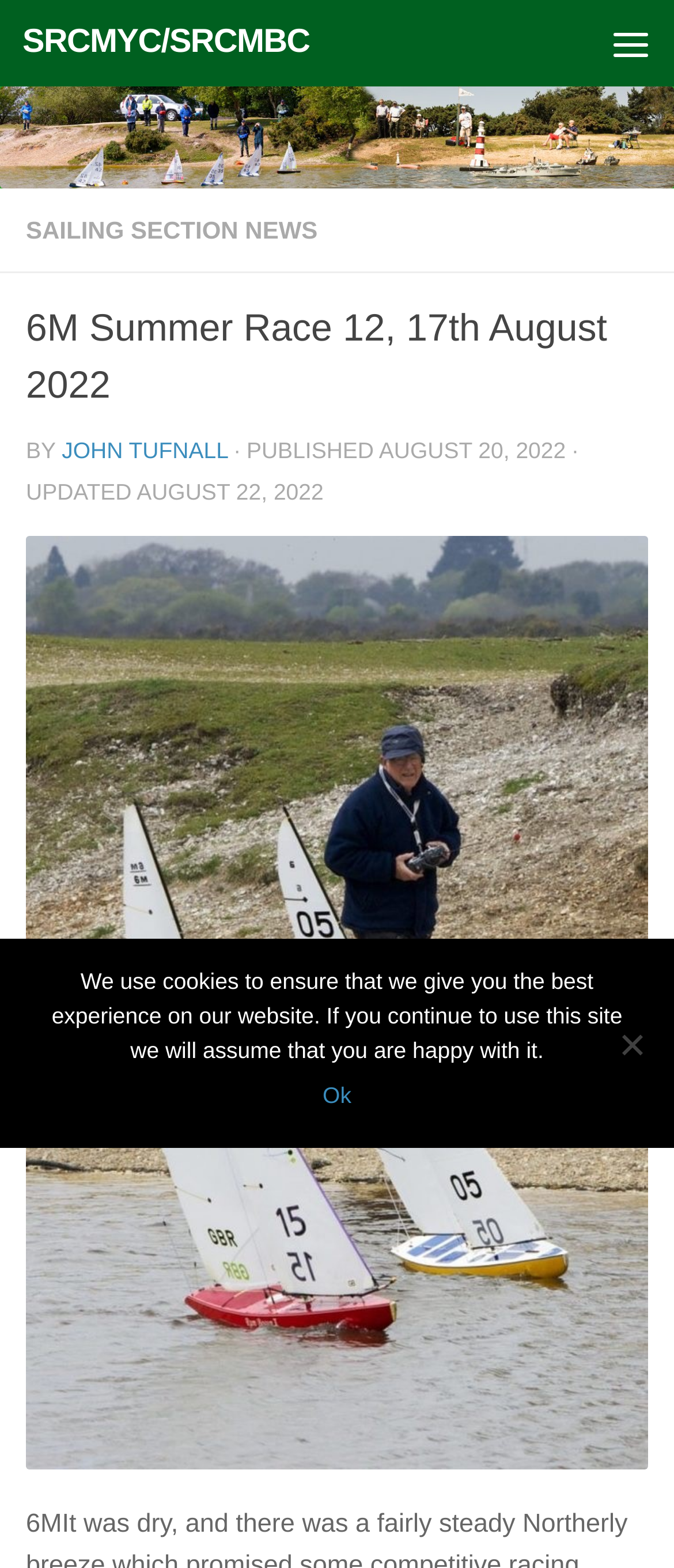What is the purpose of the cookie notice dialog?
Answer the question with just one word or phrase using the image.

To inform users about cookie usage